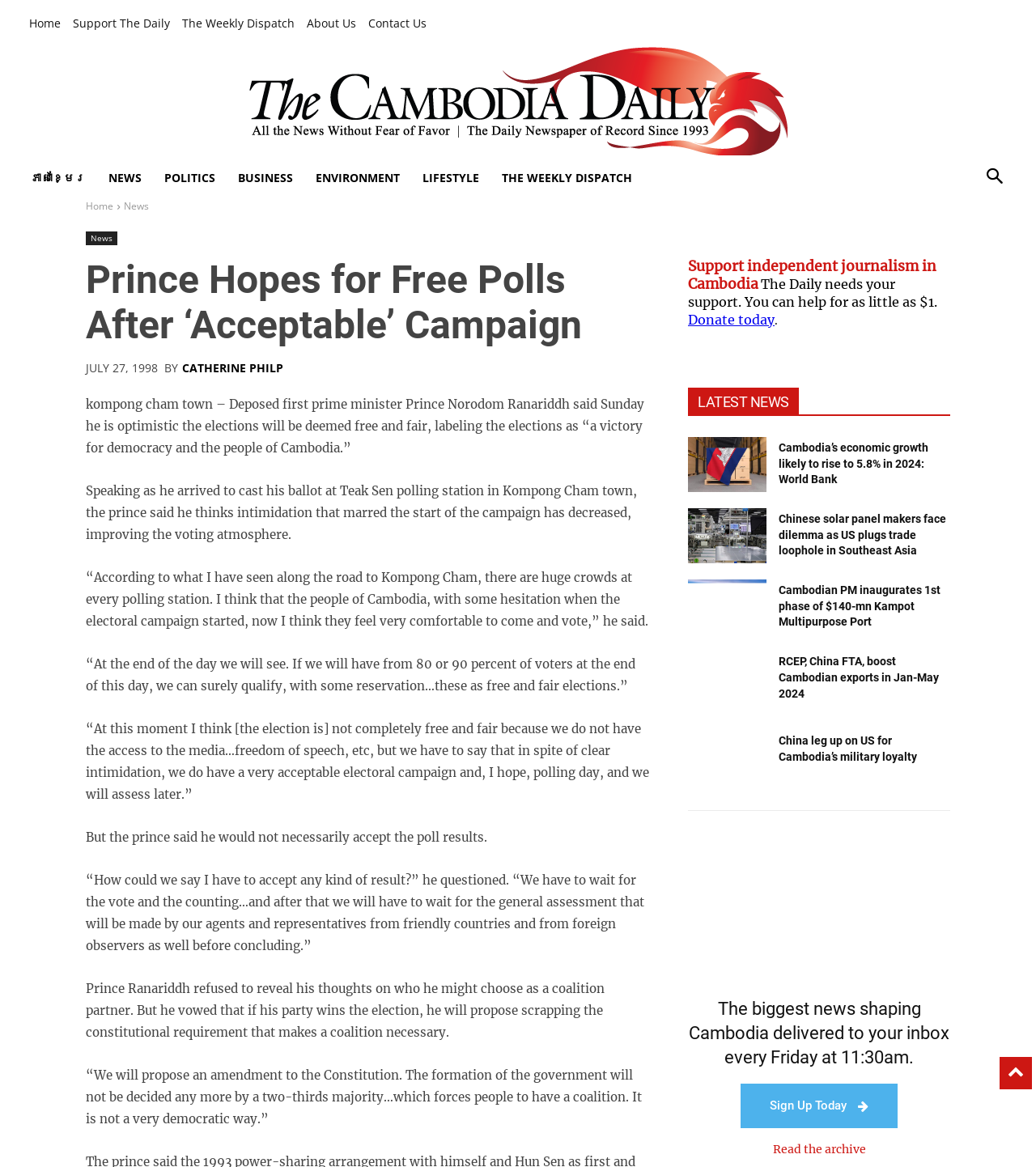Using the provided element description: "The Weekly Dispatch", determine the bounding box coordinates of the corresponding UI element in the screenshot.

[0.176, 0.01, 0.284, 0.031]